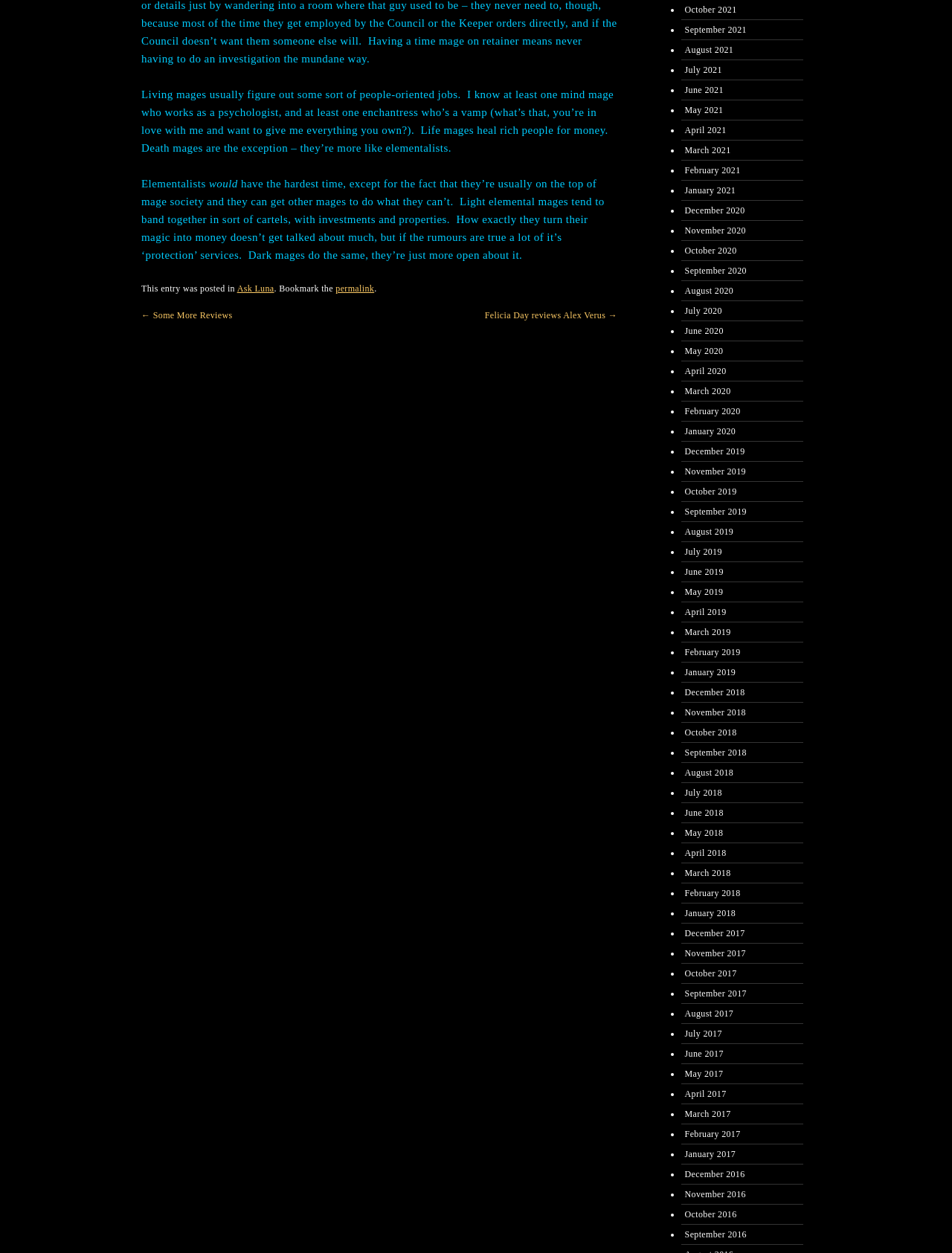Identify the bounding box coordinates for the element you need to click to achieve the following task: "Click the '← Some More Reviews' link". Provide the bounding box coordinates as four float numbers between 0 and 1, in the form [left, top, right, bottom].

[0.148, 0.248, 0.244, 0.256]